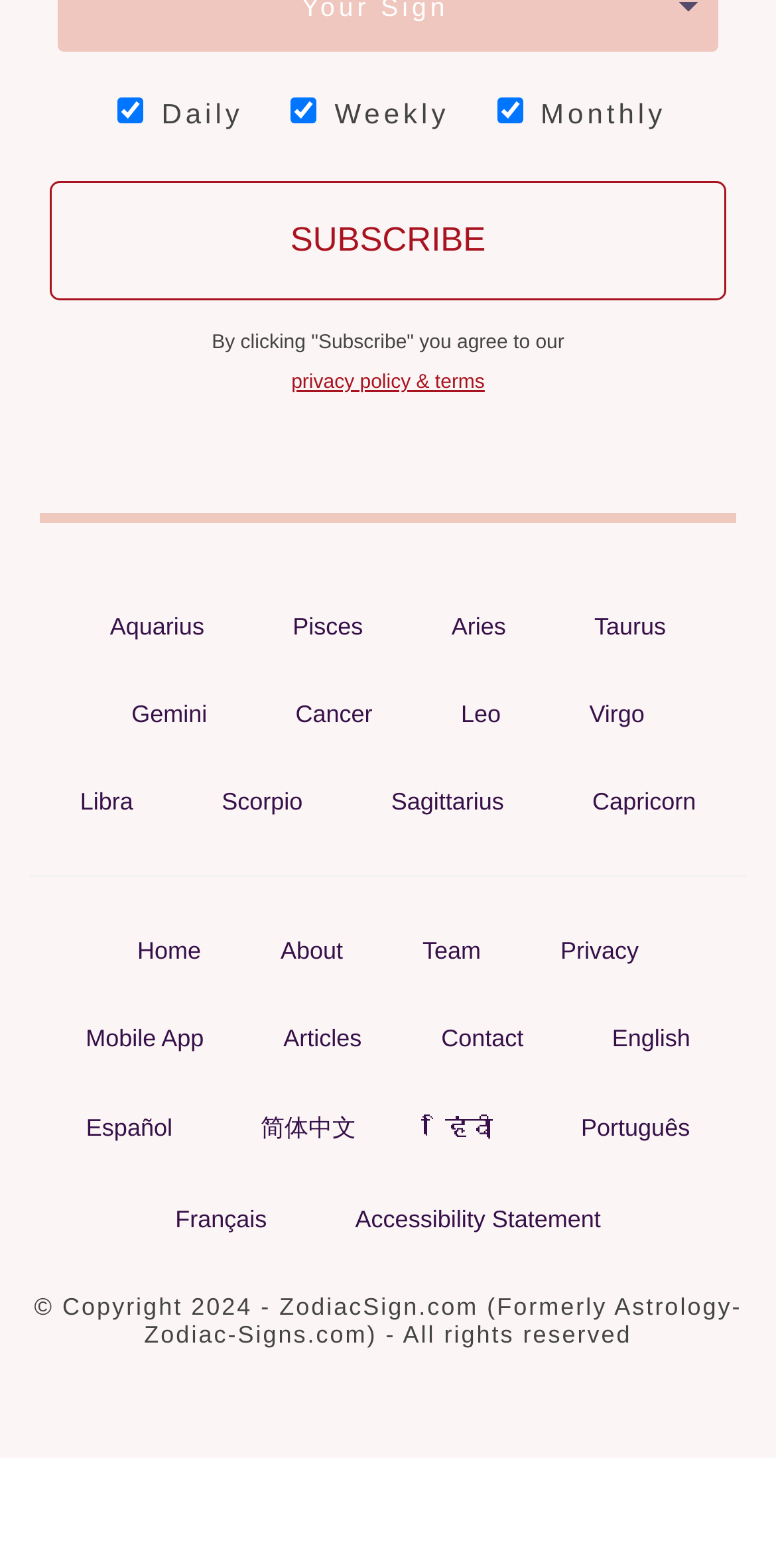Identify the bounding box coordinates for the element that needs to be clicked to fulfill this instruction: "Go to the home page". Provide the coordinates in the format of four float numbers between 0 and 1: [left, top, right, bottom].

[0.151, 0.591, 0.285, 0.622]